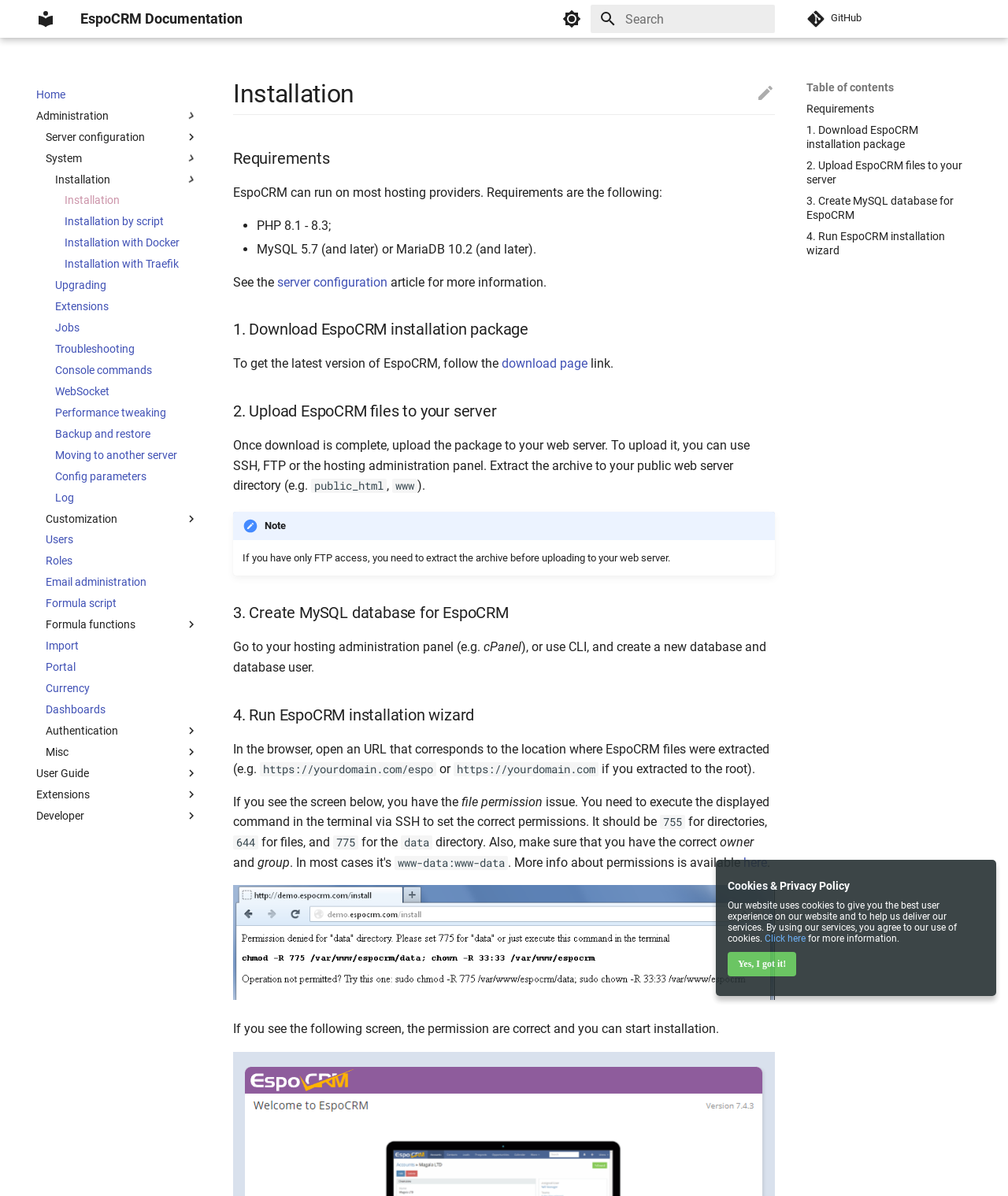What is the function of the 'Switch to dark mode' button?
Using the visual information, reply with a single word or short phrase.

Switch to dark mode